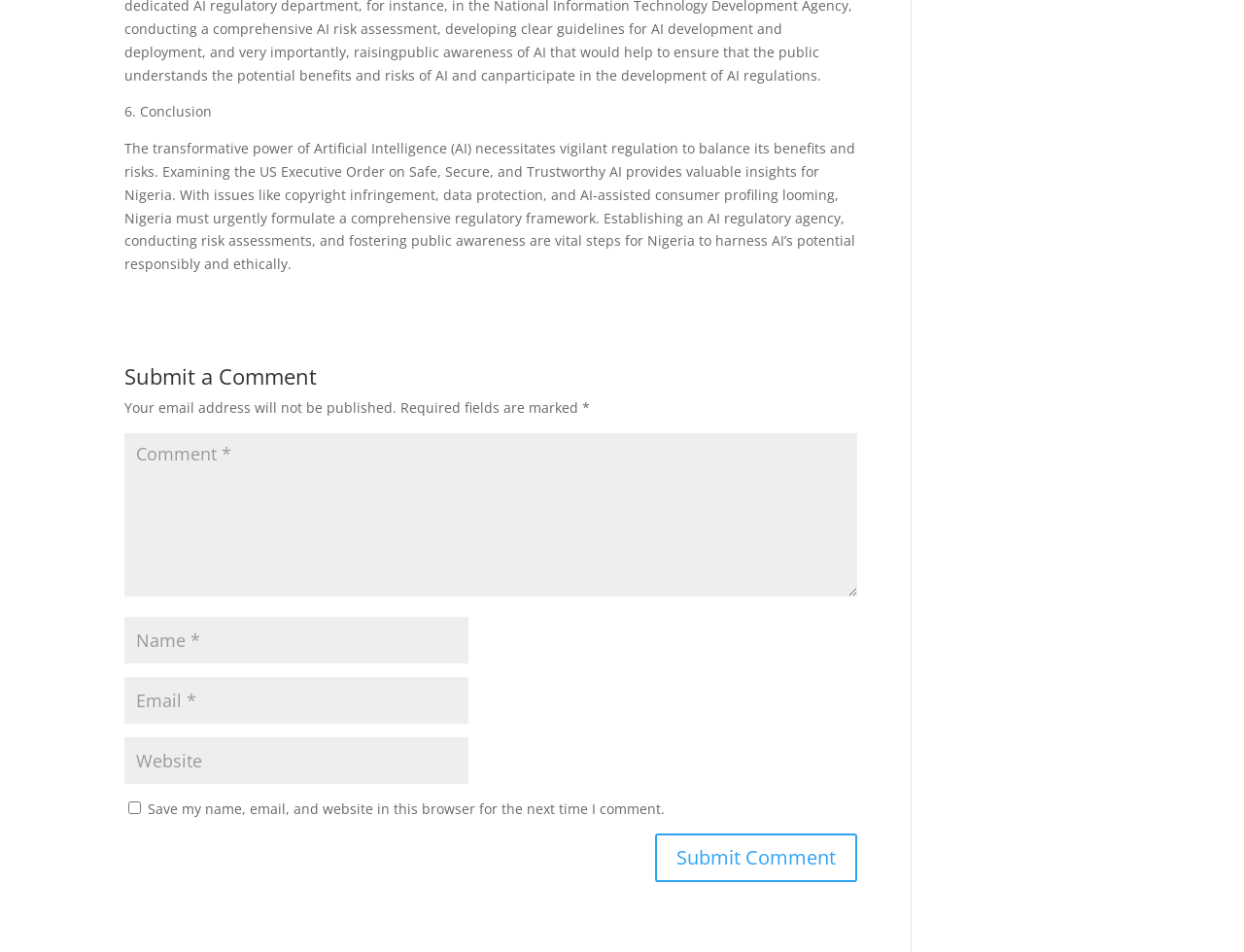Look at the image and answer the question in detail:
What is the main topic of this article?

The main topic of this article is AI regulation, as evident from the text 'Examining the US Executive Order on Safe, Secure, and Trustworthy AI provides valuable insights for Nigeria.' and 'Nigeria must urgently formulate a comprehensive regulatory framework.'